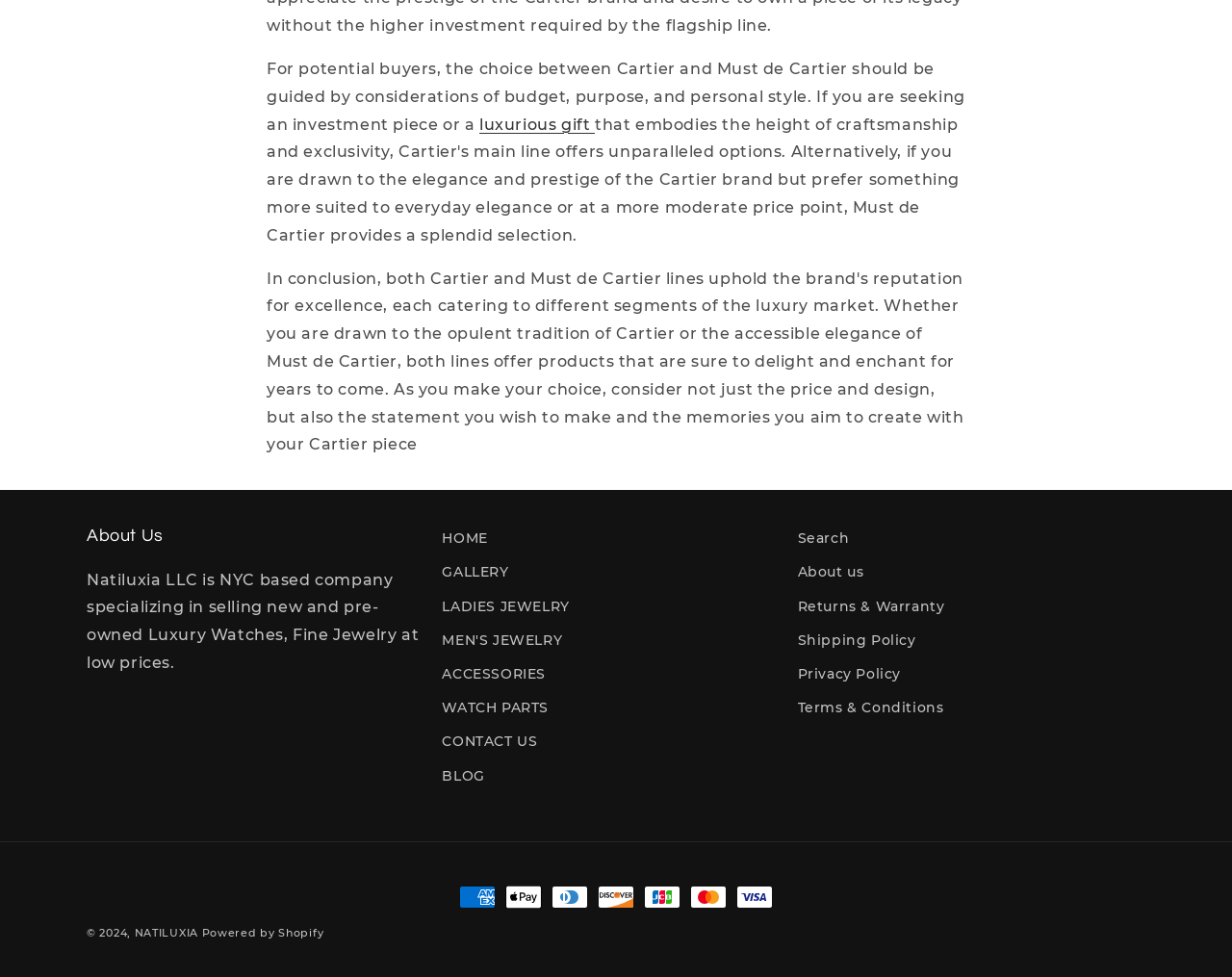Pinpoint the bounding box coordinates of the clickable element needed to complete the instruction: "Click the 'Post Comment' button". The coordinates should be provided as four float numbers between 0 and 1: [left, top, right, bottom].

None